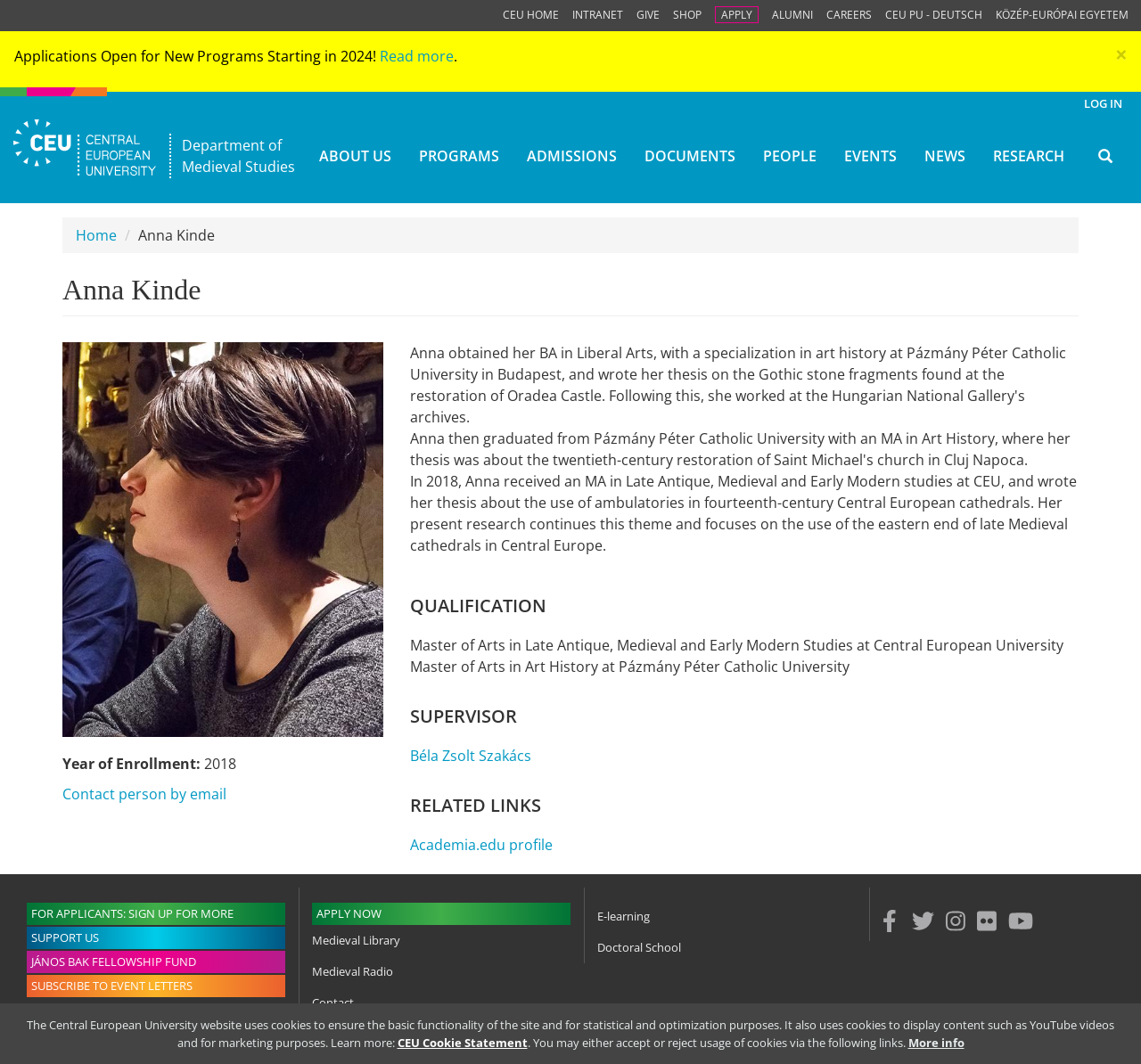Given the webpage screenshot, identify the bounding box of the UI element that matches this description: "Department ofMedieval Studies".

[0.148, 0.125, 0.259, 0.167]